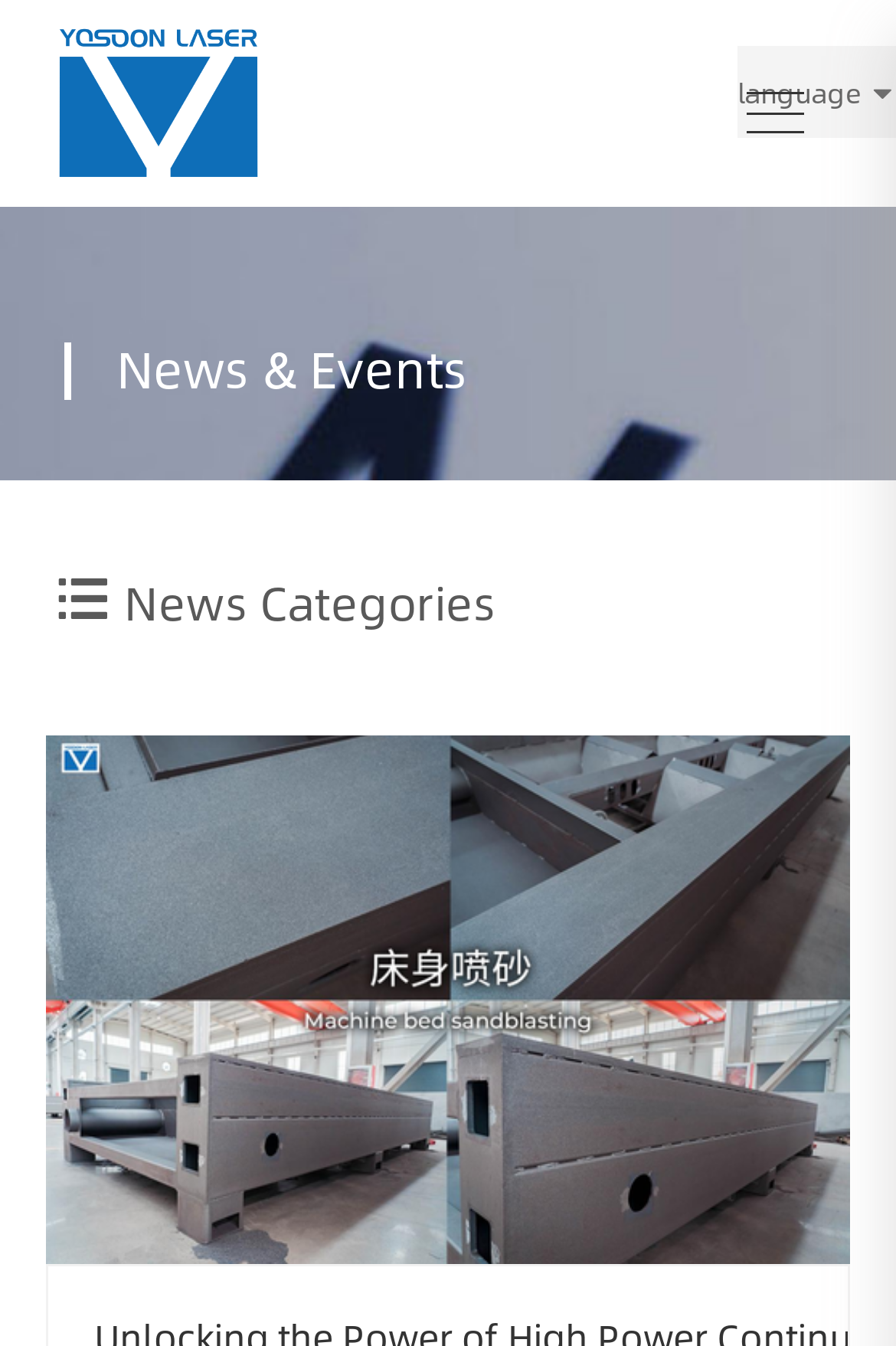What is the title of the latest article?
Look at the image and answer with only one word or phrase.

Unlocking the Power of High Power Continuous Fiber Lasers in Manufacturing